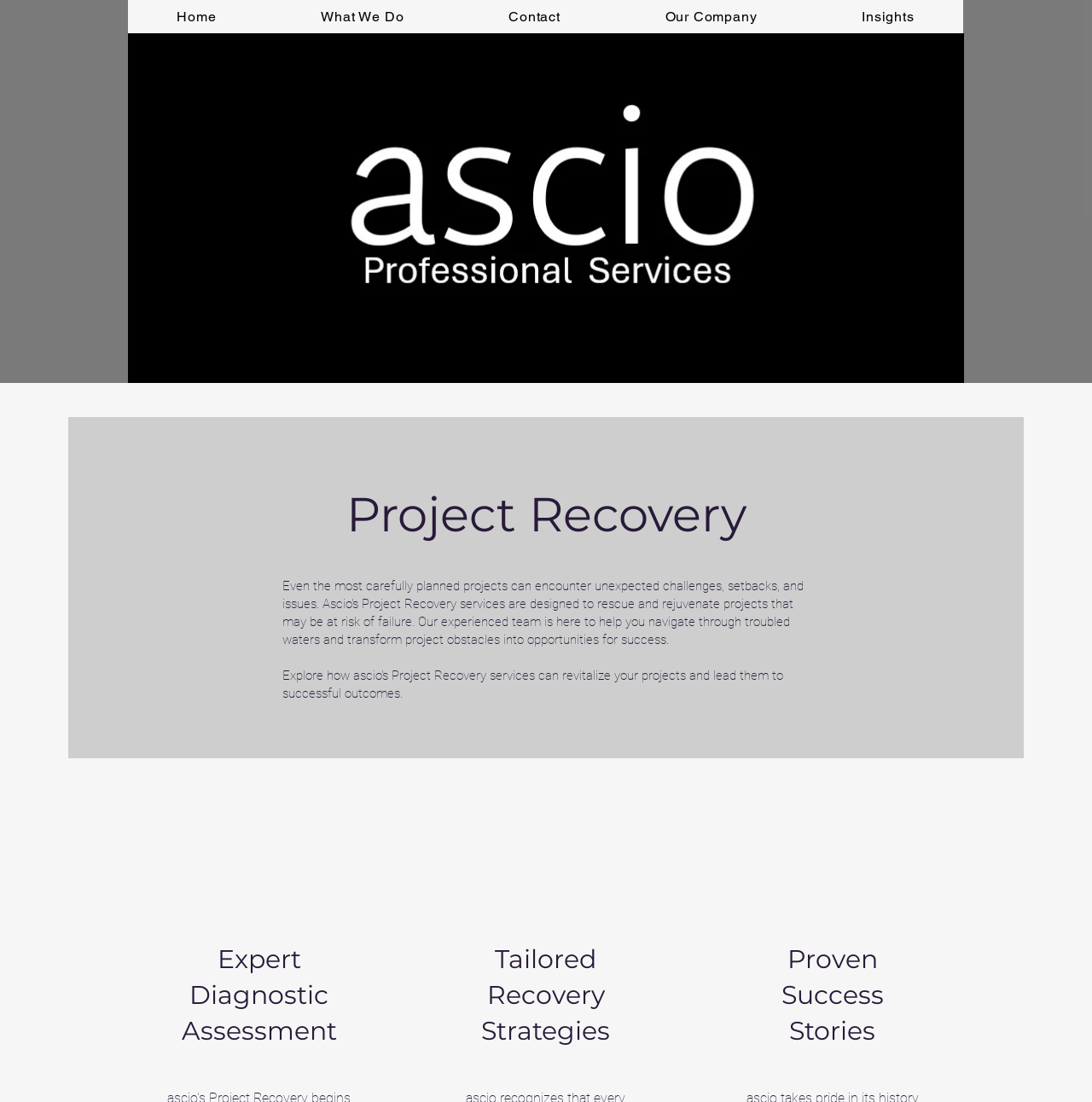Elaborate on the webpage's design and content in a detailed caption.

The webpage is about project recovery and execution services offered by Ascio Professional Services. At the top, there is a navigation menu with five links: Home, What We Do, Contact, Our Company, and Insights. The navigation menu is situated at the top of the page, spanning almost the entire width. 

To the left of the navigation menu, there is a banner logo, which is an image of the company's logo. This logo is positioned at the top-left corner of the page, taking up a significant portion of the top section.

Below the navigation menu, there is a prominent heading that reads "Project Recovery". This heading is centered at the top of the page, taking up most of the width.

Further down, there are three columns of headings, each with a distinct topic. The left column has a heading titled "Expert Diagnostic Assessment", the middle column has a heading titled "Tailored Recovery Strategies", and the right column has a heading titled "Proven Success Stories". These columns are positioned at the bottom half of the page, with each column taking up approximately one-third of the page's width.

Overall, the webpage appears to be a professional services page, highlighting the company's expertise in project recovery and execution.